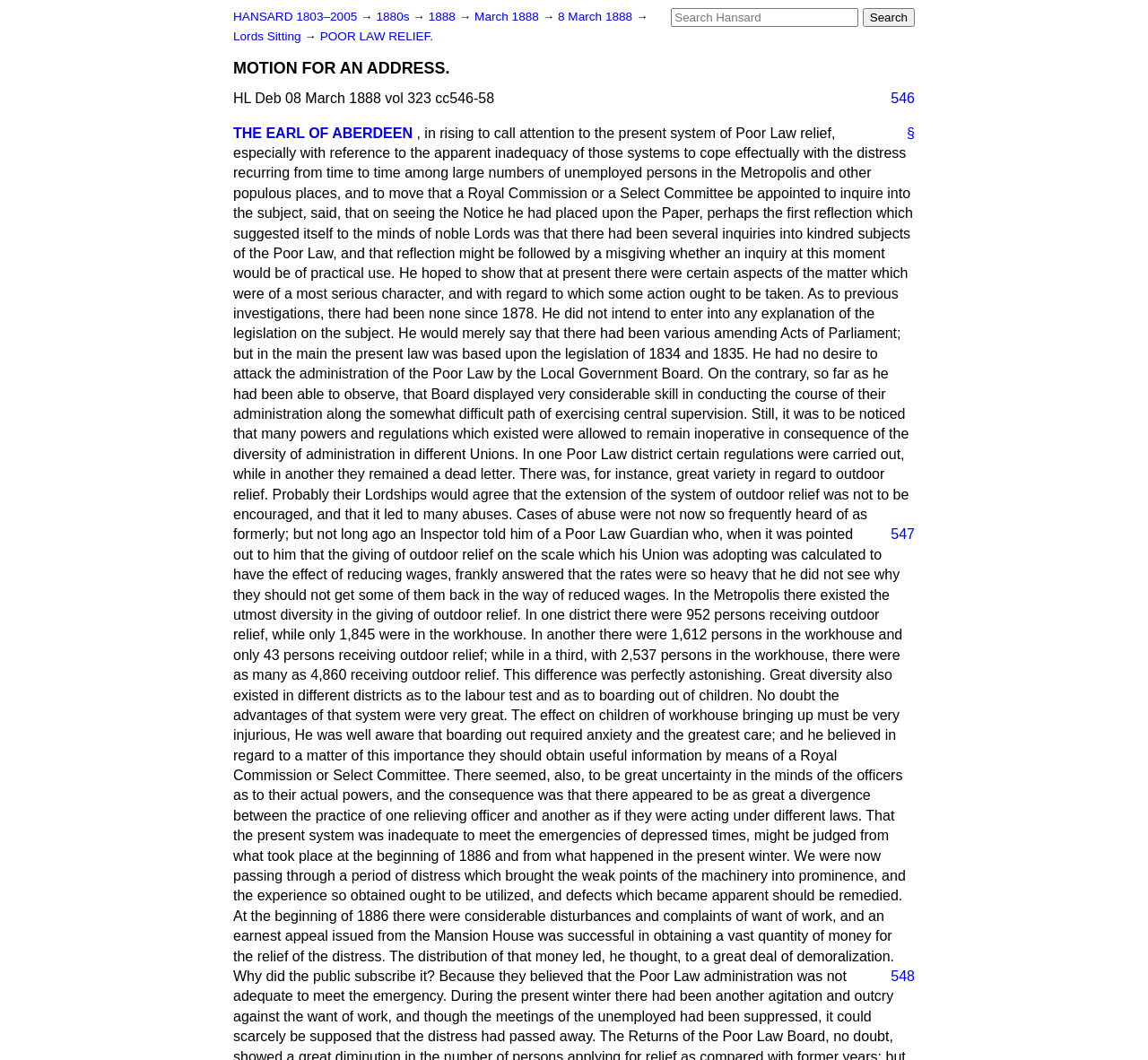Could you determine the bounding box coordinates of the clickable element to complete the instruction: "Click on POOR LAW RELIEF"? Provide the coordinates as four float numbers between 0 and 1, i.e., [left, top, right, bottom].

[0.279, 0.028, 0.377, 0.041]